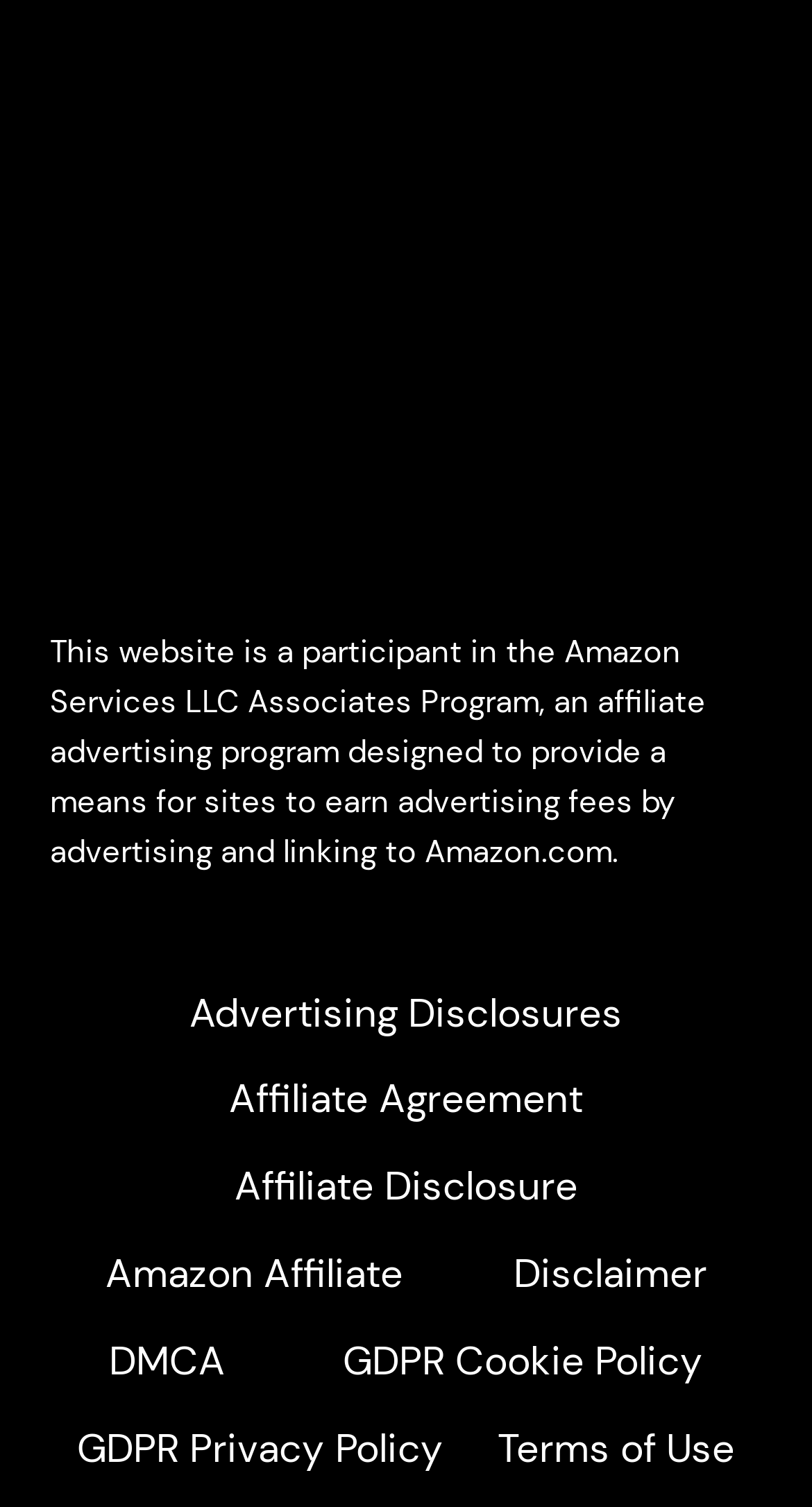Identify the bounding box for the UI element that is described as follows: "GDPR Cookie Policy".

[0.393, 0.875, 0.895, 0.933]